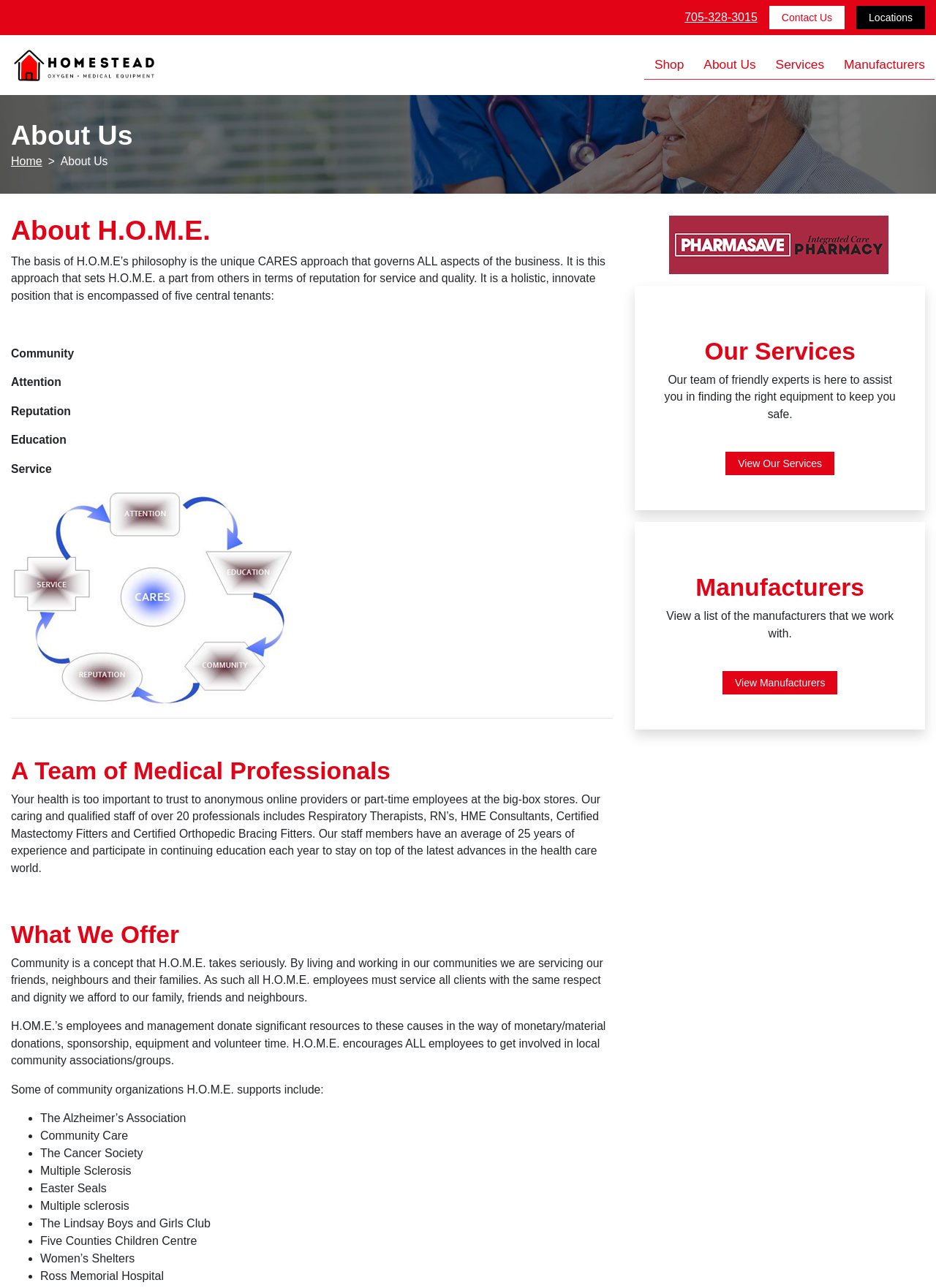What is the company's philosophy?
Answer briefly with a single word or phrase based on the image.

CARES approach